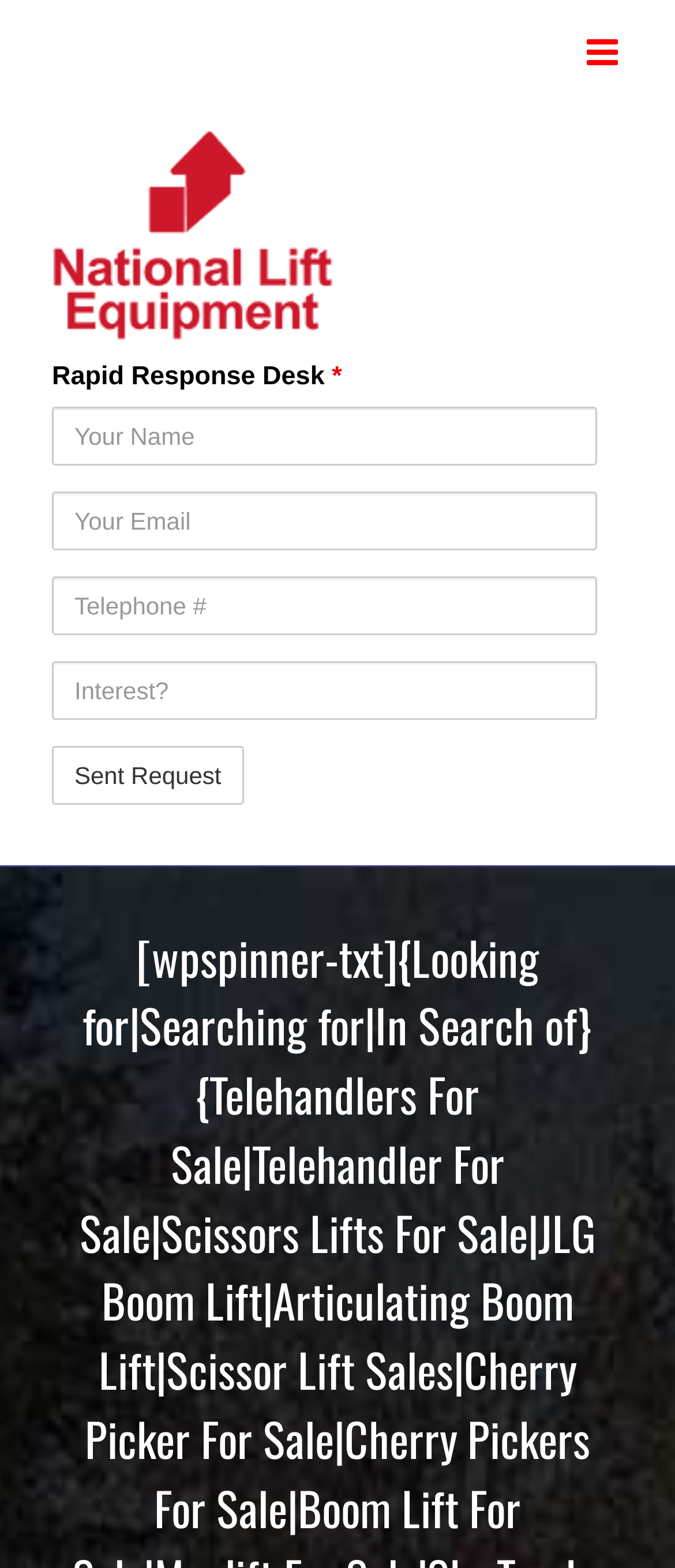Is the 'Interested in?' field required?
Please provide a comprehensive answer based on the information in the image.

The 'Interested in?' field is an input field within the 'Header CTA' form, with a bounding box of [0.077, 0.421, 0.885, 0.459]. The field is described as 'required: False', indicating that it is not a required field.